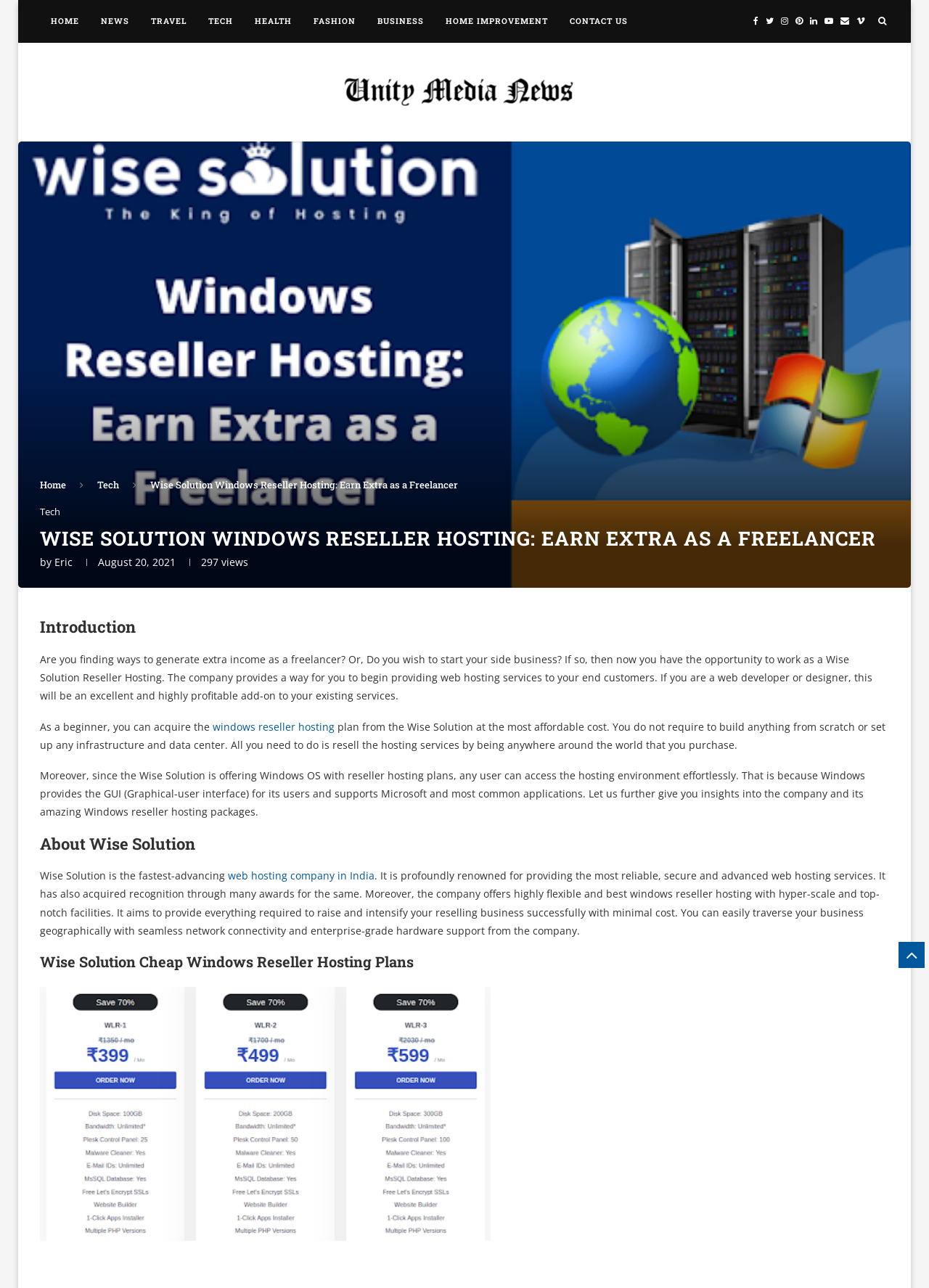Please identify the coordinates of the bounding box that should be clicked to fulfill this instruction: "Click on web hosting company in India".

[0.245, 0.674, 0.403, 0.685]